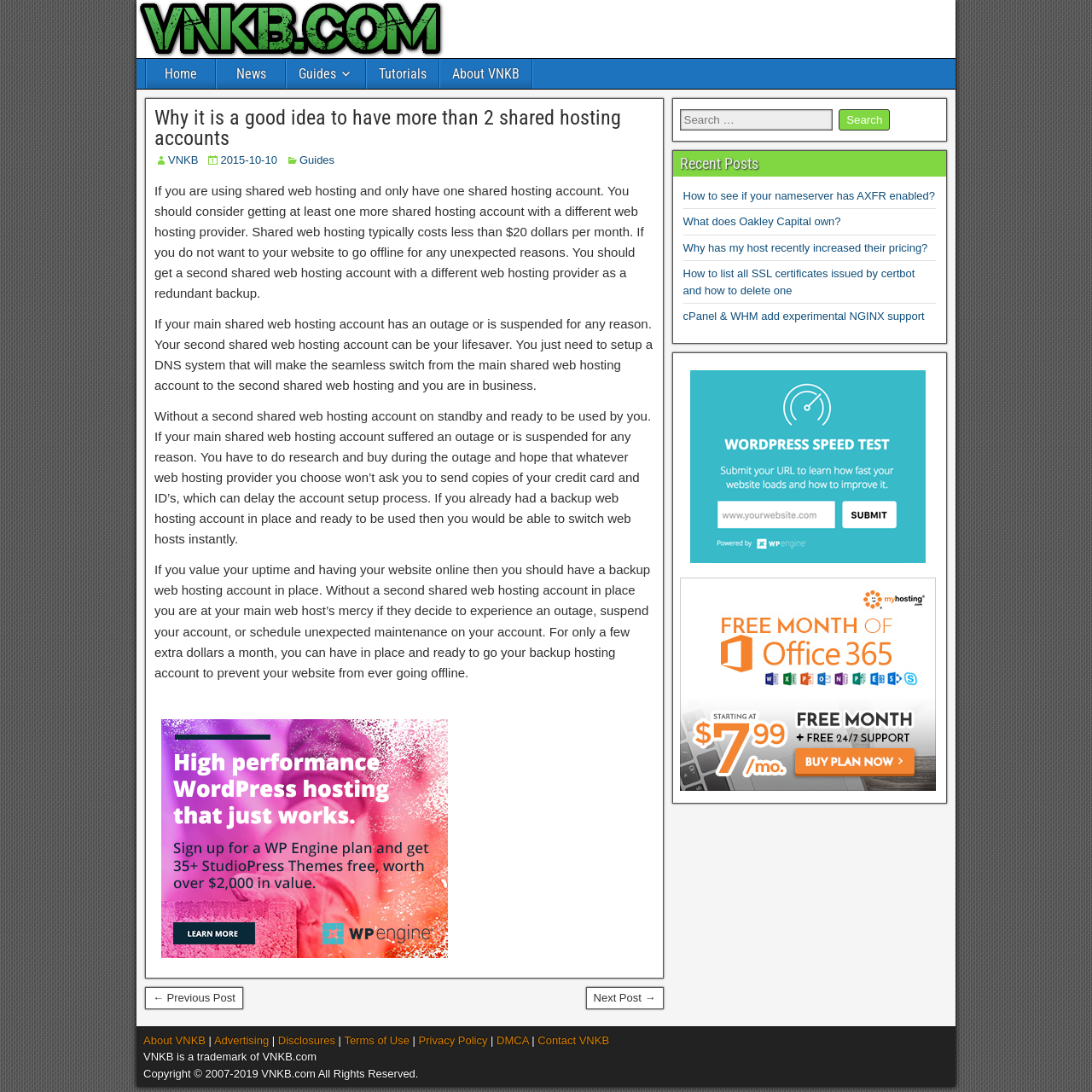Identify the coordinates of the bounding box for the element that must be clicked to accomplish the instruction: "Search".

None